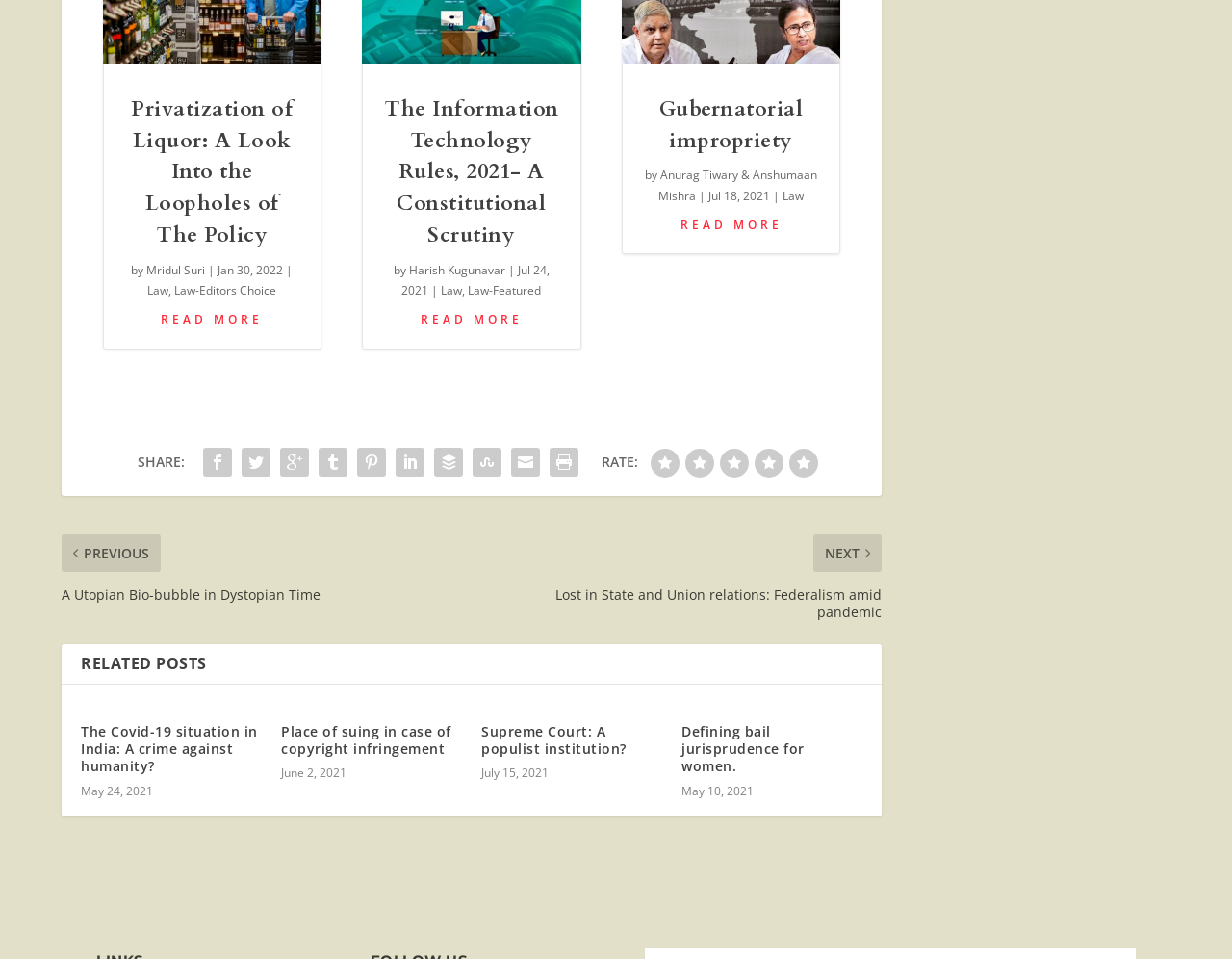Answer the question with a single word or phrase: 
What is the purpose of the icons below 'SHARE:'?

Social media sharing